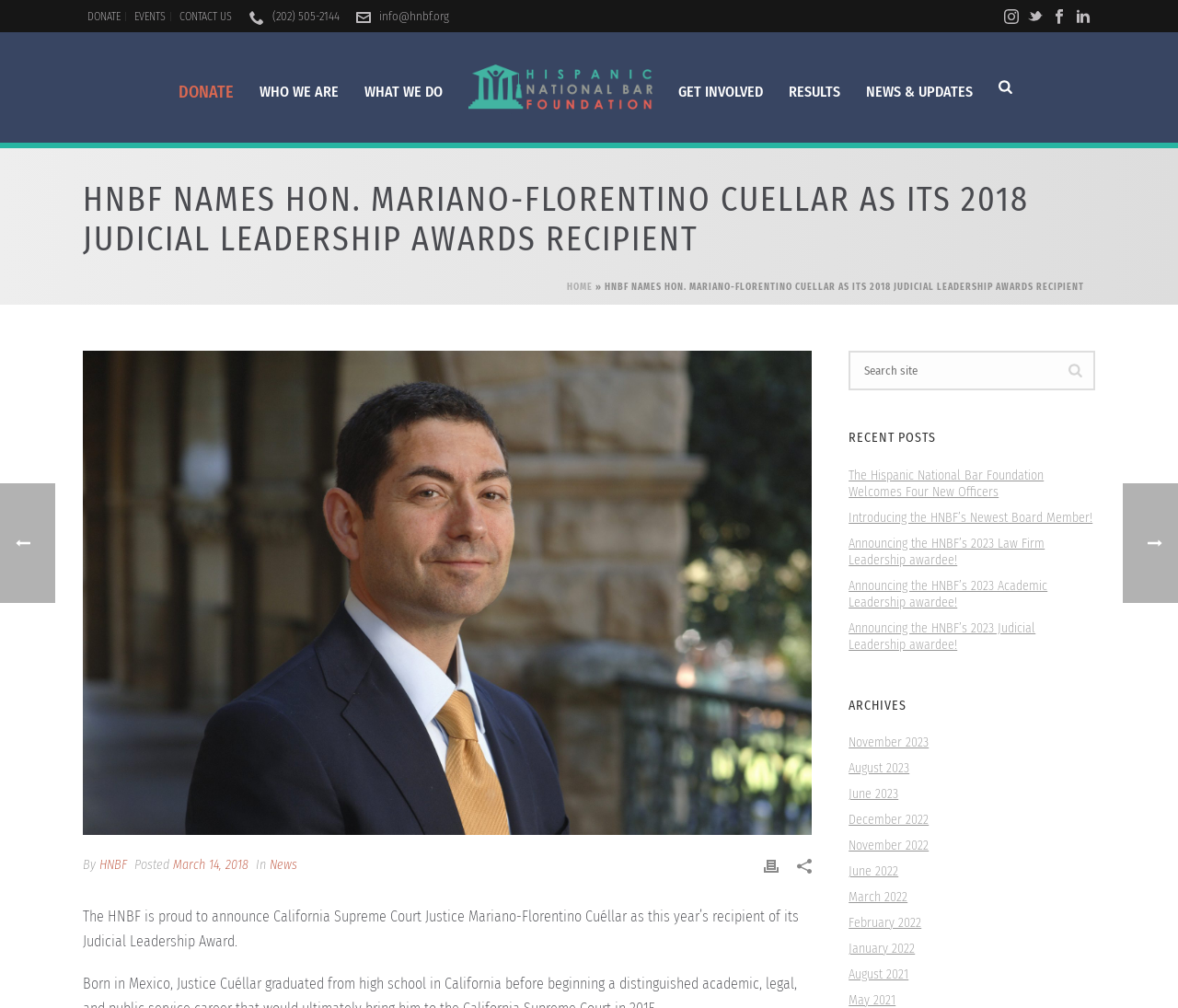Predict the bounding box coordinates for the UI element described as: "Who We Are". The coordinates should be four float numbers between 0 and 1, presented as [left, top, right, bottom].

[0.209, 0.032, 0.298, 0.142]